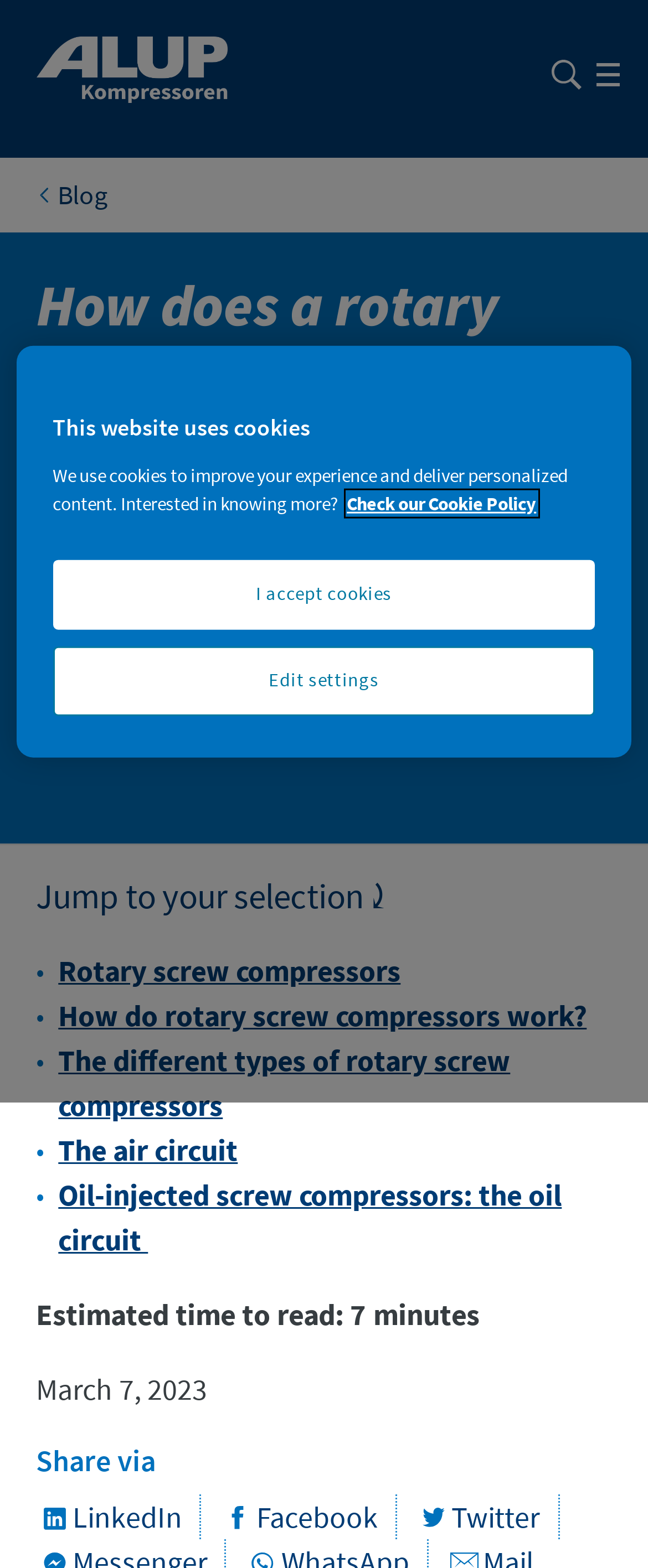What is the purpose of the air circuit in a rotary screw compressor?
Based on the visual details in the image, please answer the question thoroughly.

Although the link 'The air circuit' is present, the webpage does not provide a direct answer to this question. It only provides a link to learn more about the air circuit.